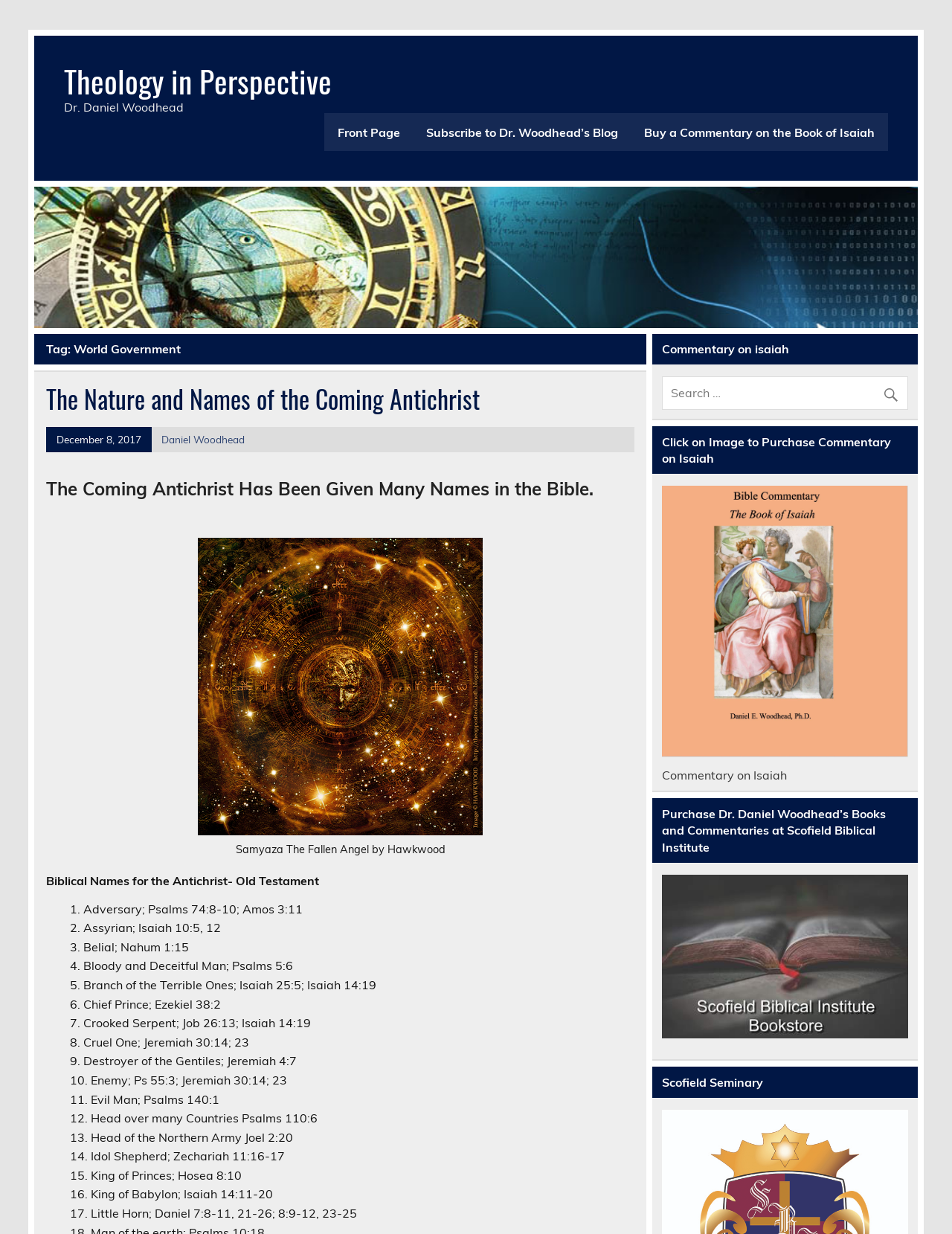Please provide a one-word or phrase answer to the question: 
What is the name of the institution where Dr. Daniel Woodhead's books and commentaries can be purchased?

Scofield Biblical Institute